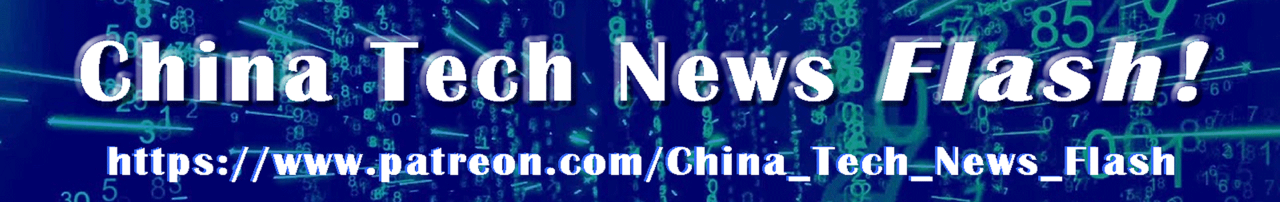Thoroughly describe what you see in the image.

The image prominently displays the title "China Tech News Flash!" in bold, white letters set against a vibrant blue background filled with dynamic digital patterns. This design emphasizes the cutting-edge nature of the content, resonating with themes of technology and innovation. Below the title, a URL link to the Patreon page is presented, encouraging viewers to engage further with the platform. The overall aesthetic conveys a modern and high-tech feel, aligning with the content’s focus on advancements in technology, particularly relating to China.